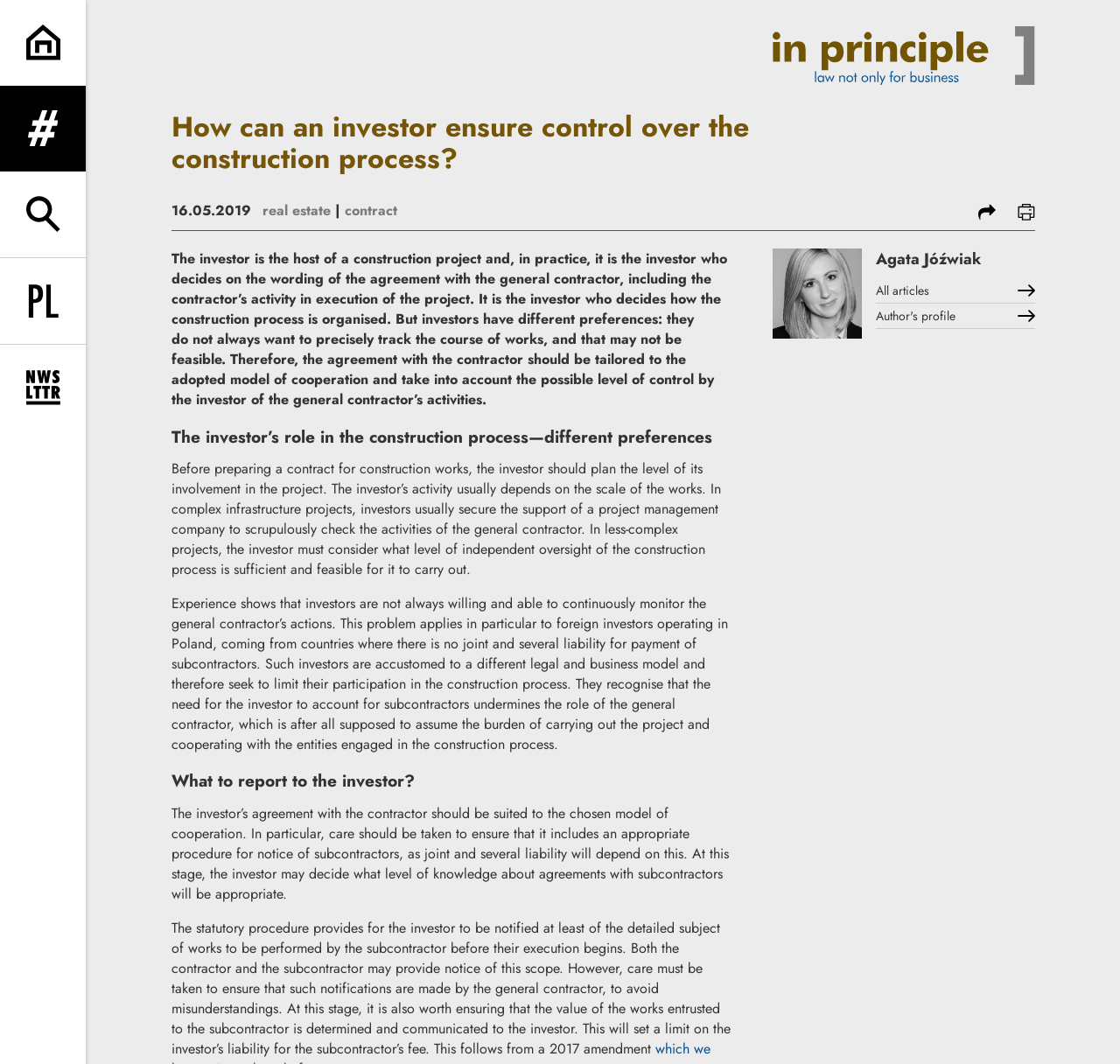Summarize the webpage comprehensively, mentioning all visible components.

The webpage is an article discussing the role of an investor in a construction project, specifically how they can ensure control over the construction process. At the top of the page, there is a navigation menu with links to "Go to content", "expand menu", "expand search form", "Change language to PL", and "expand newsletter subscription form", each accompanied by a small icon. 

Below the navigation menu, there is a heading that reads "How can an investor ensure control over the construction process?" followed by a date "16.05.2019" and two links to related topics, "real estate" and "contract". 

On the right side of the page, there are social media links to share and print the article, each accompanied by a small icon. 

The main content of the article is divided into four sections. The first section explains the investor's role in the construction process and how they decide on the wording of the agreement with the general contractor. 

The second section, titled "The investor’s role in the construction process—different preferences", discusses how investors have different preferences when it comes to tracking the construction process and how the agreement with the contractor should be tailored to the adopted model of cooperation. 

The third section explains that before preparing a contract for construction works, the investor should plan the level of their involvement in the project, considering the scale of the works and the need for independent oversight of the construction process. 

The fourth section, titled "What to report to the investor?", discusses the importance of including an appropriate procedure for notice of subcontractors in the investor's agreement with the contractor, ensuring that the investor is notified of the detailed subject of works to be performed by the subcontractor before their execution begins. 

At the bottom of the page, there is a section with links to related articles, including a link to the author's profile, and a link to "All articles".